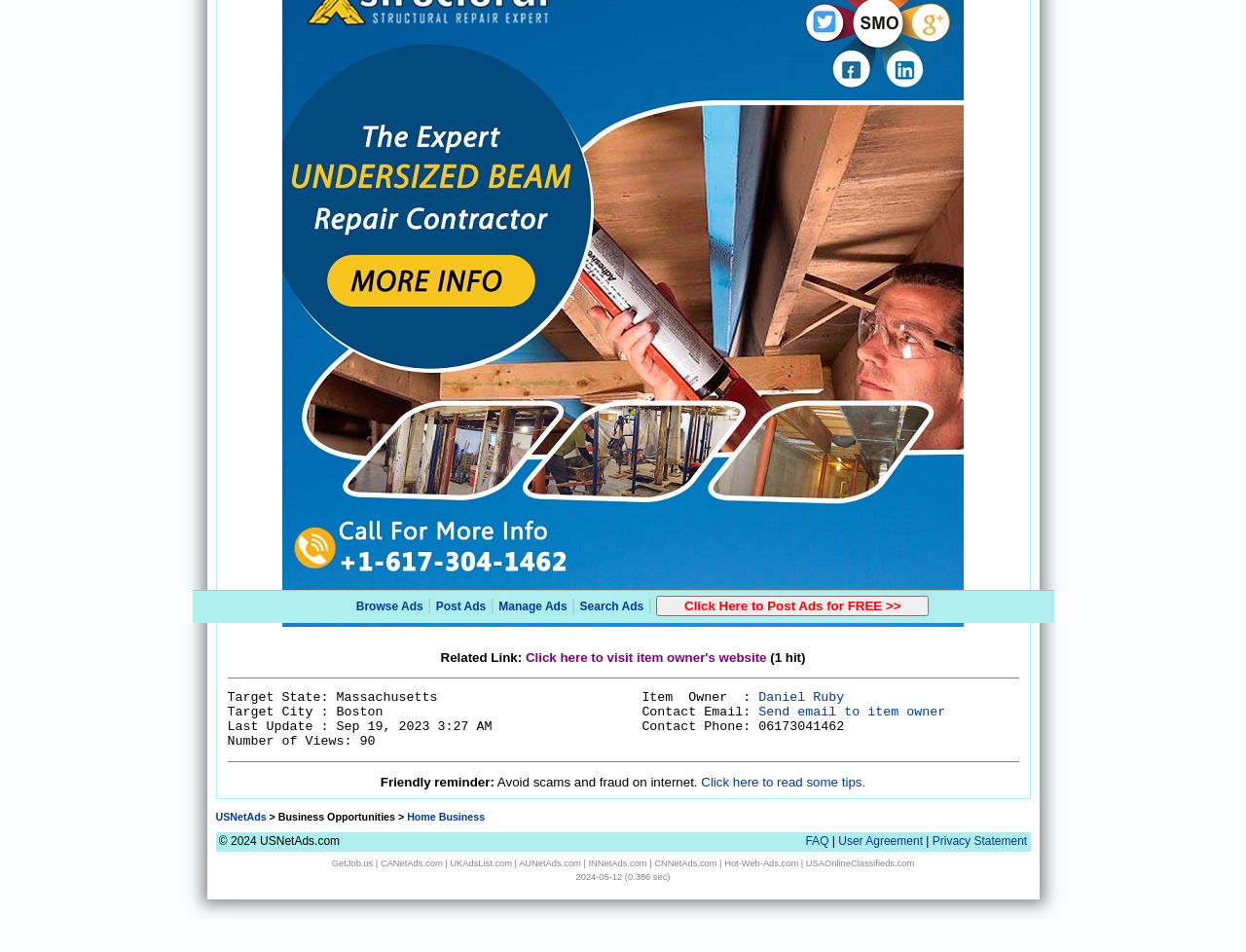Provide the bounding box coordinates of the UI element that matches the description: "CNNetAds.com".

[0.525, 0.901, 0.575, 0.912]